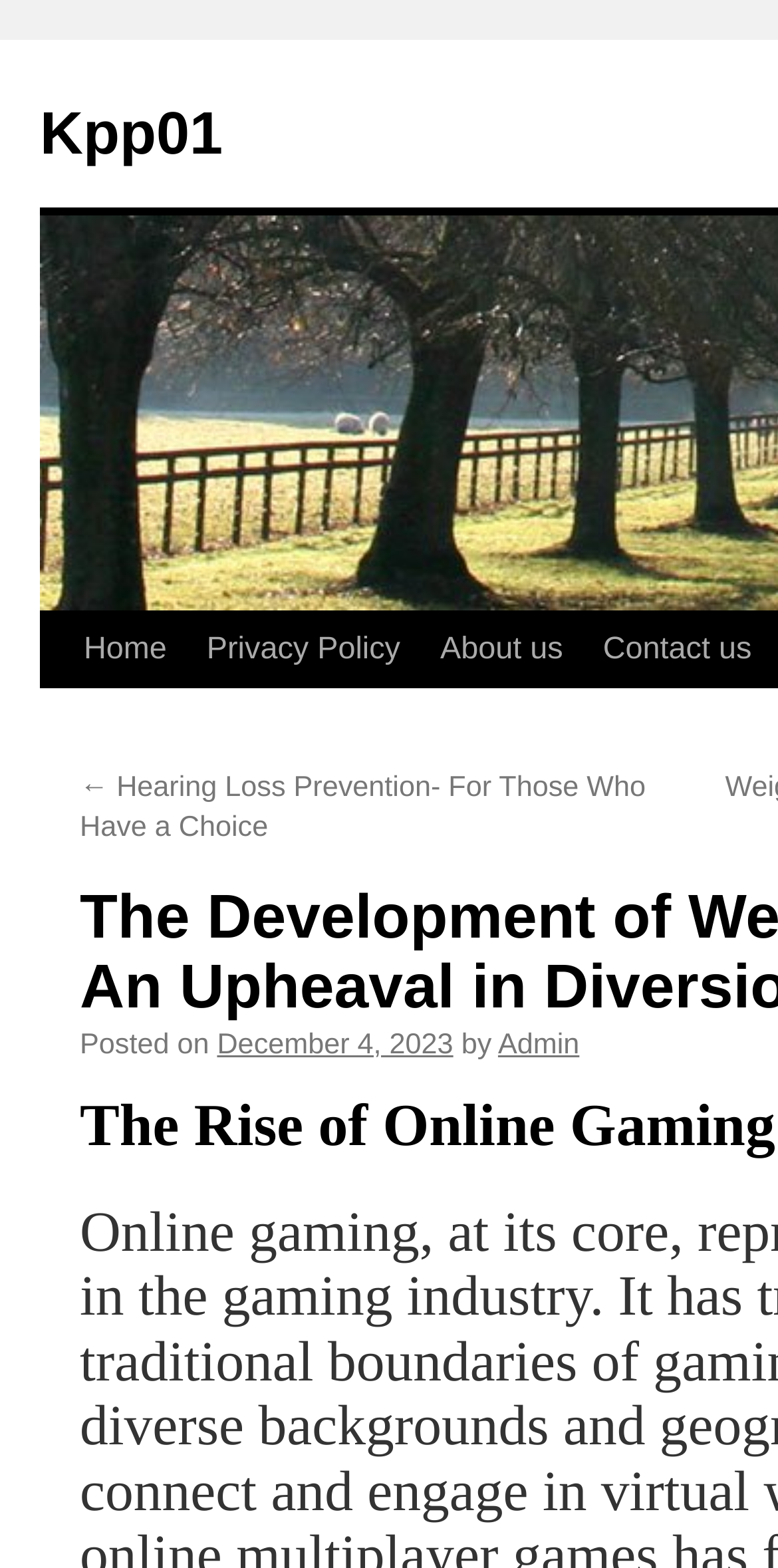Provide the bounding box coordinates of the HTML element described by the text: "Contact us". The coordinates should be in the format [left, top, right, bottom] with values between 0 and 1.

[0.664, 0.391, 0.875, 0.487]